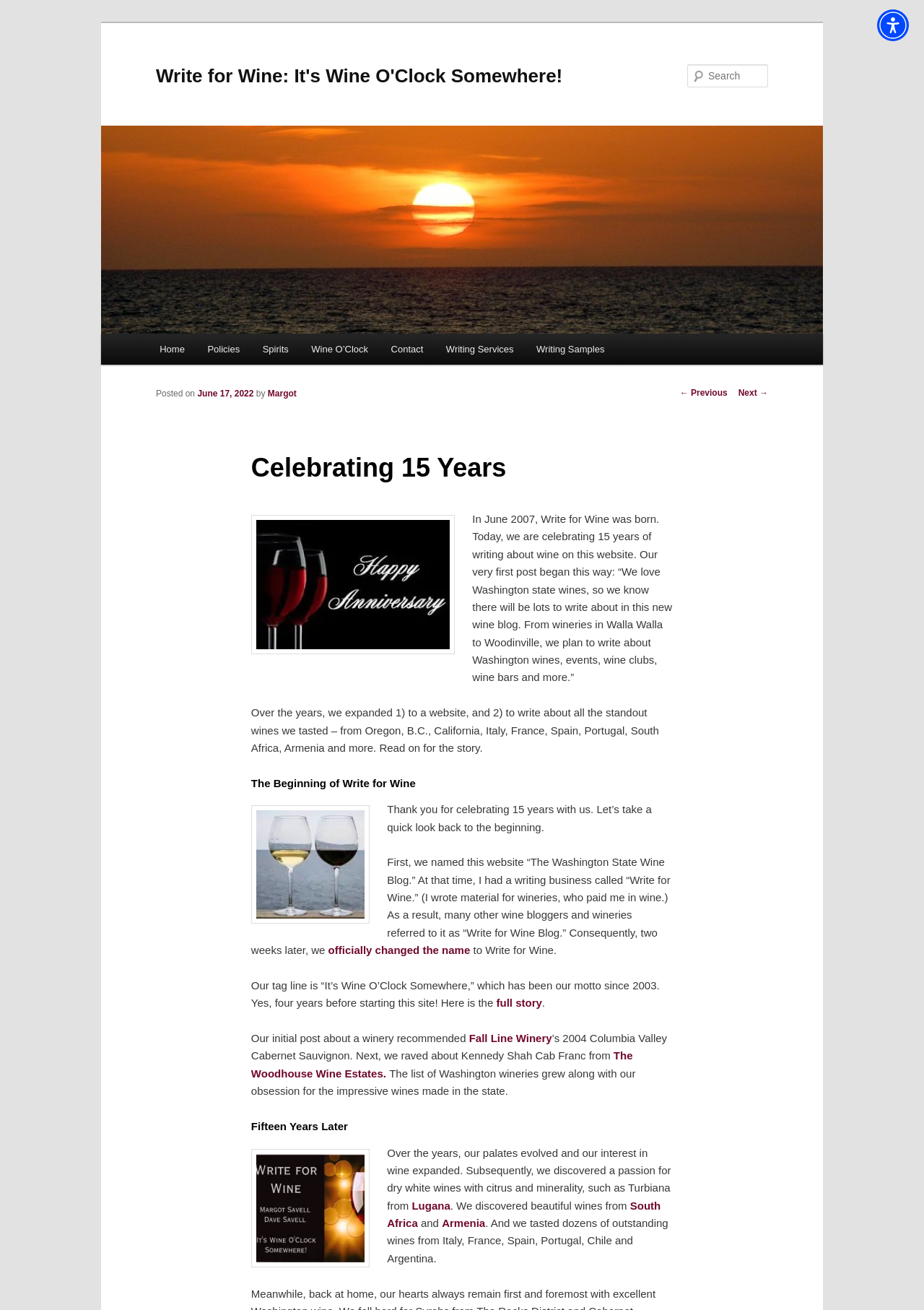Provide the bounding box coordinates, formatted as (top-left x, top-left y, bottom-right x, bottom-right y), with all values being floating point numbers between 0 and 1. Identify the bounding box of the UI element that matches the description: Fall Line Winery

[0.508, 0.788, 0.597, 0.797]